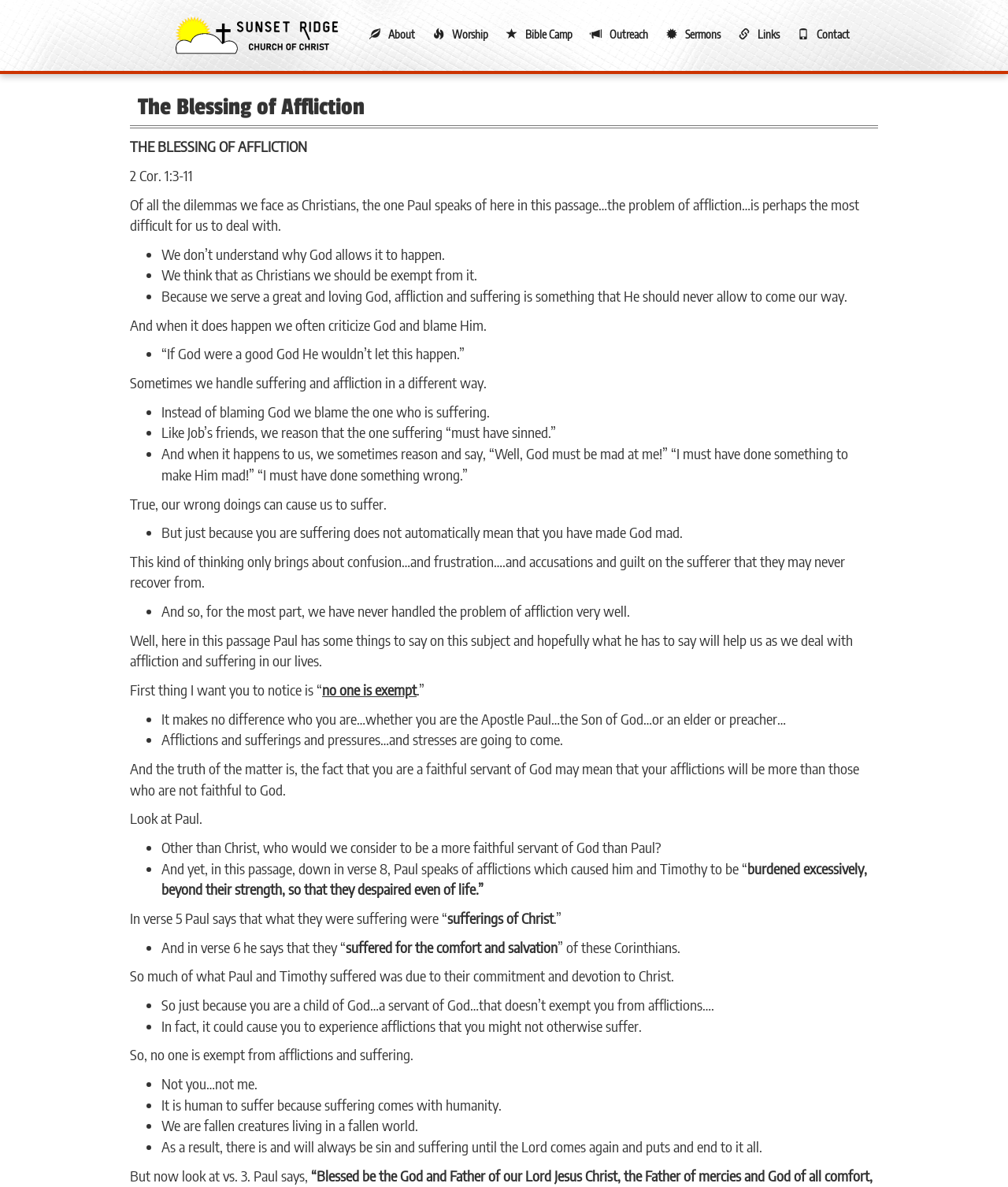What is the relationship between affliction and sin?
Answer the question with a single word or phrase, referring to the image.

Not always directly related